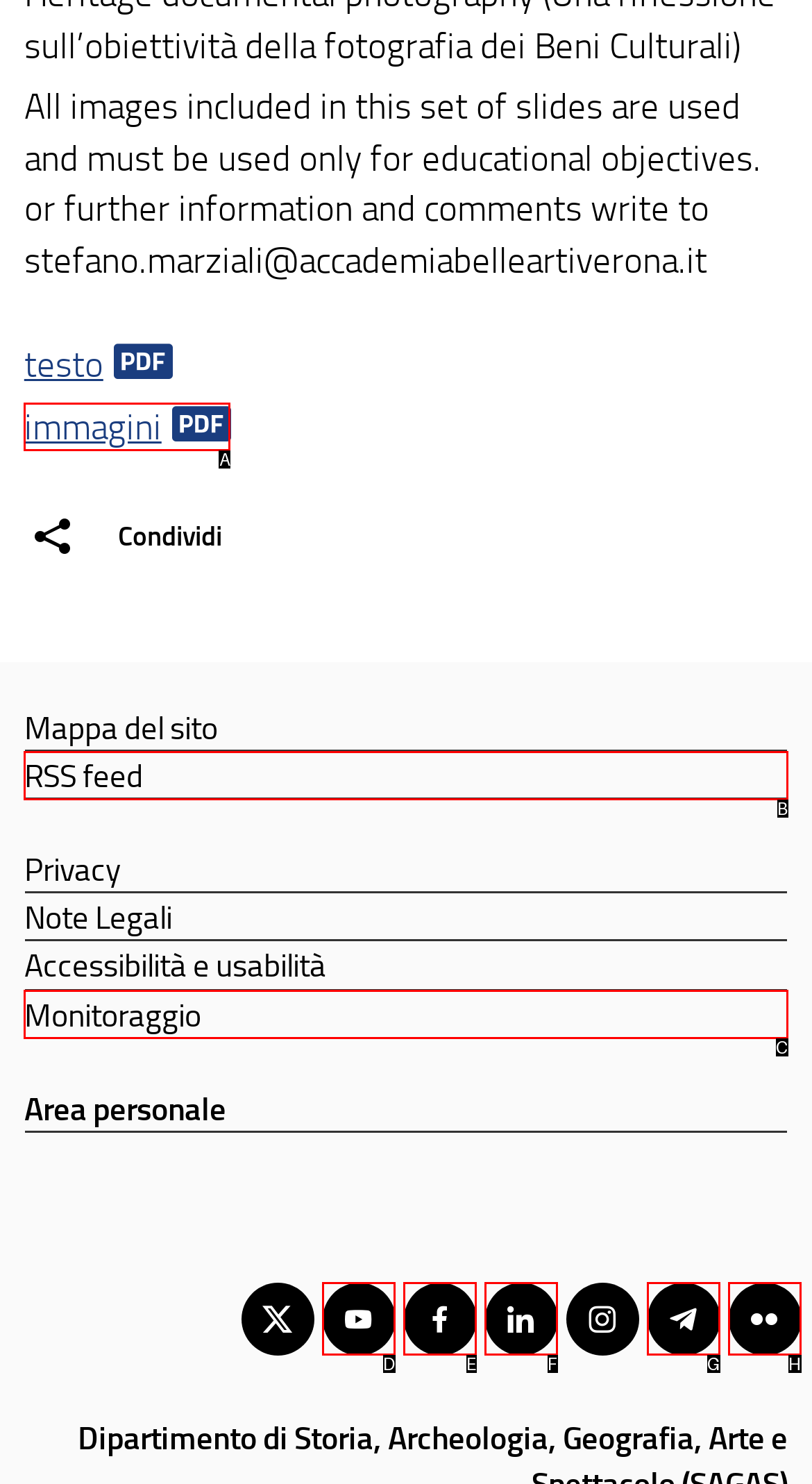Determine the HTML element that best matches this description: RSS feed from the given choices. Respond with the corresponding letter.

B